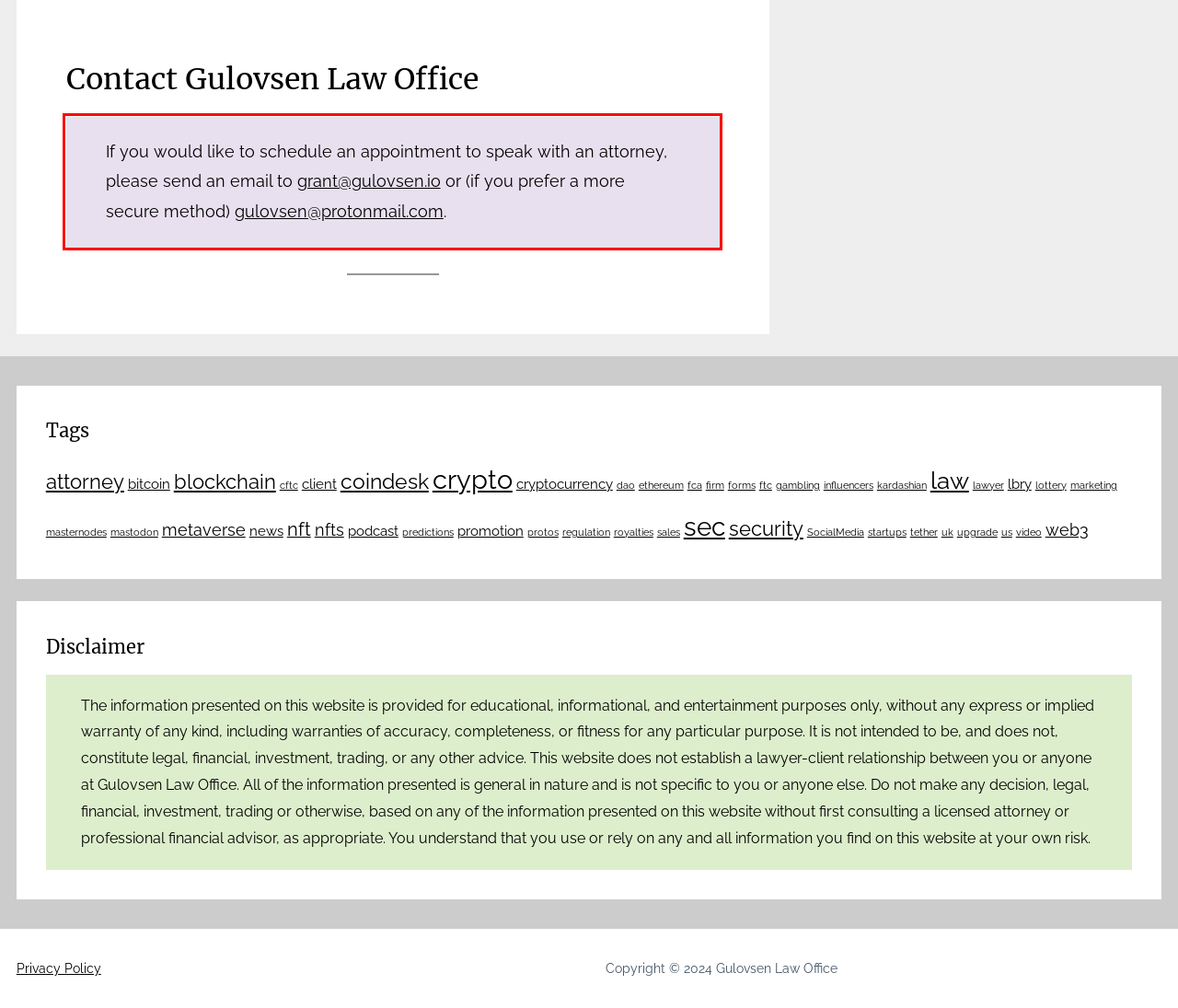In the screenshot of the webpage, find the red bounding box and perform OCR to obtain the text content restricted within this red bounding box.

If you would like to schedule an appointment to speak with an attorney, please send an email to grant@gulovsen.io or (if you prefer a more secure method) gulovsen@protonmail.com.